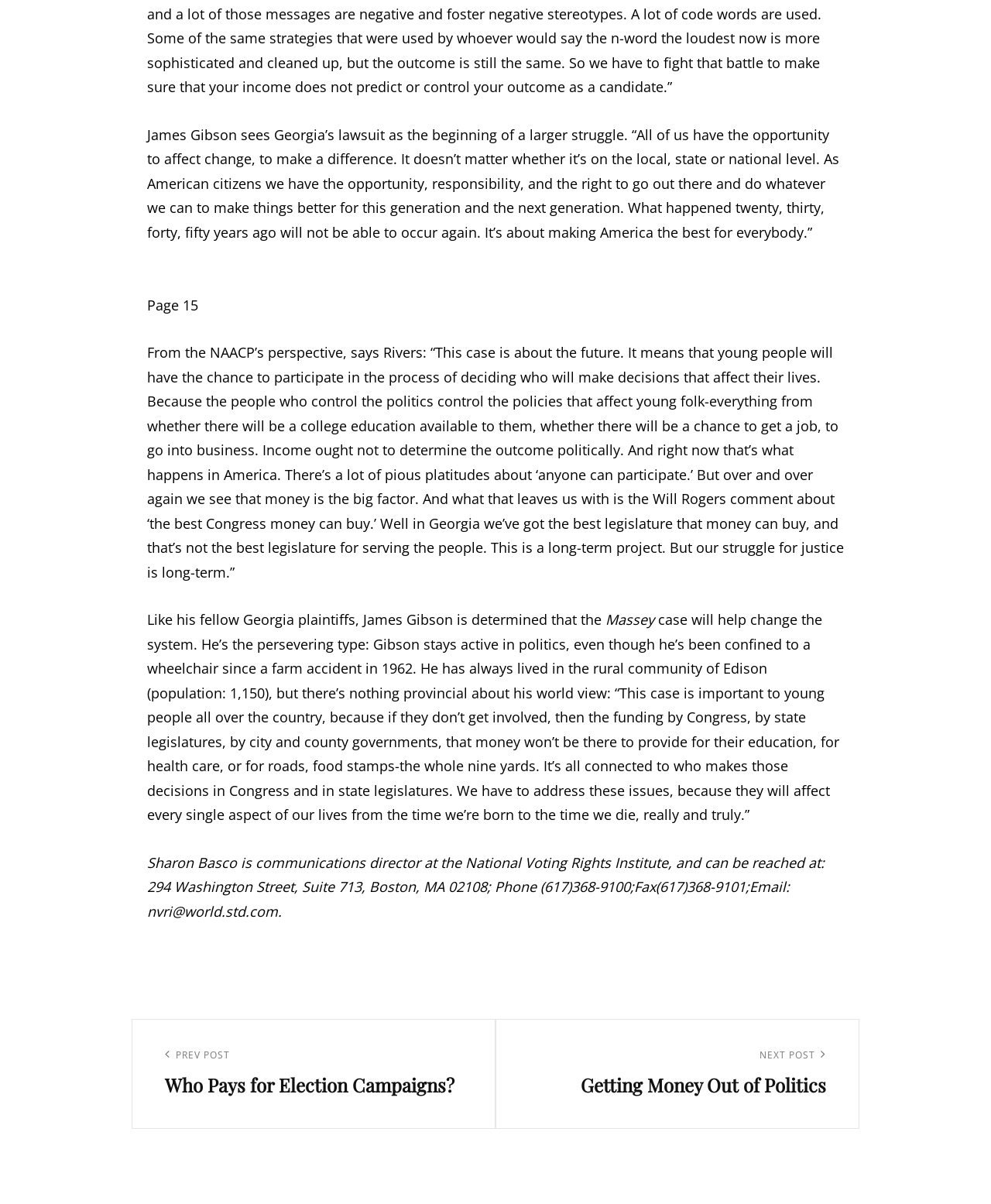Provide a brief response in the form of a single word or phrase:
What is the name of the organization where Sharon Basco works?

National Voting Rights Institute